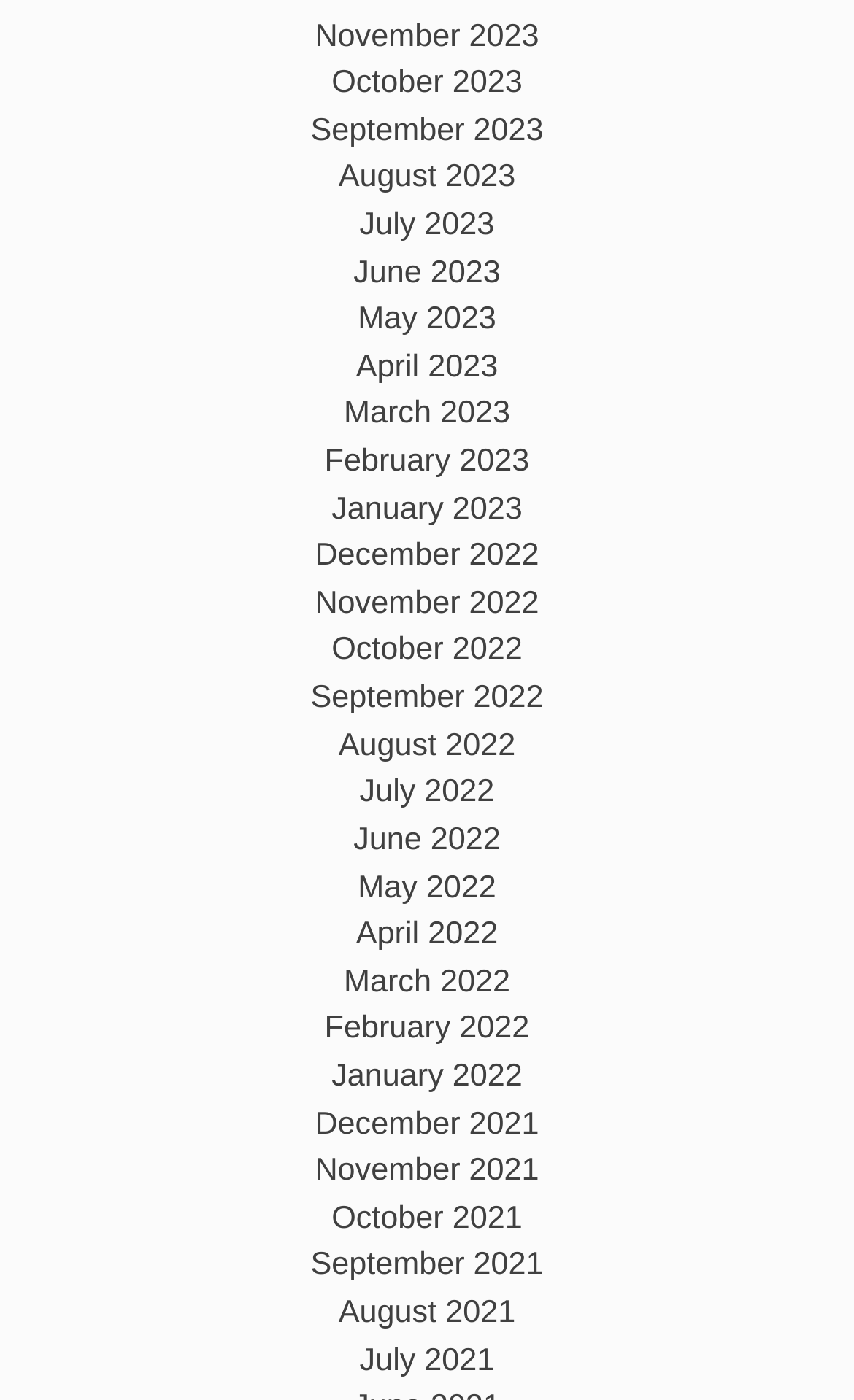Please determine the bounding box coordinates of the element to click on in order to accomplish the following task: "View January 2022". Ensure the coordinates are four float numbers ranging from 0 to 1, i.e., [left, top, right, bottom].

[0.388, 0.757, 0.612, 0.782]